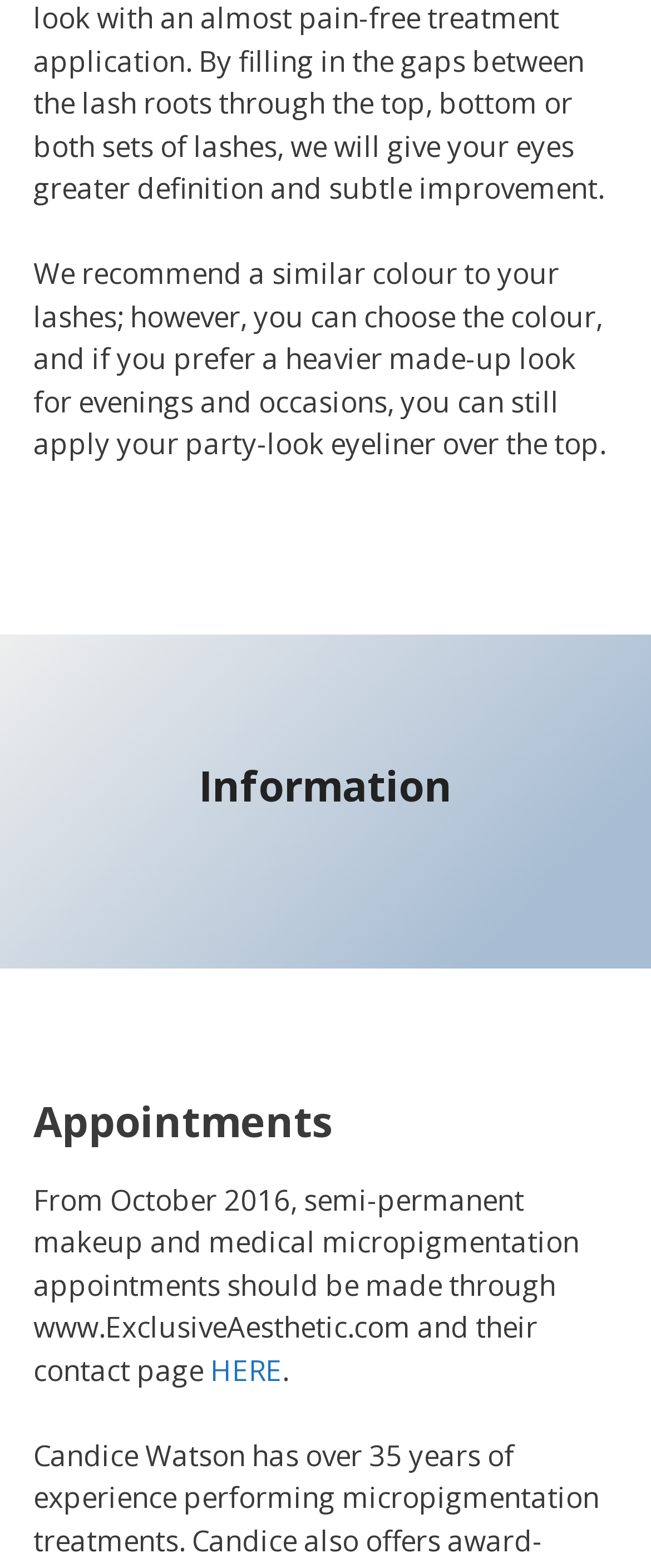Bounding box coordinates are specified in the format (top-left x, top-left y, bottom-right x, bottom-right y). All values are floating point numbers bounded between 0 and 1. Please provide the bounding box coordinate of the region this sentence describes: HERE

[0.323, 0.862, 0.433, 0.886]